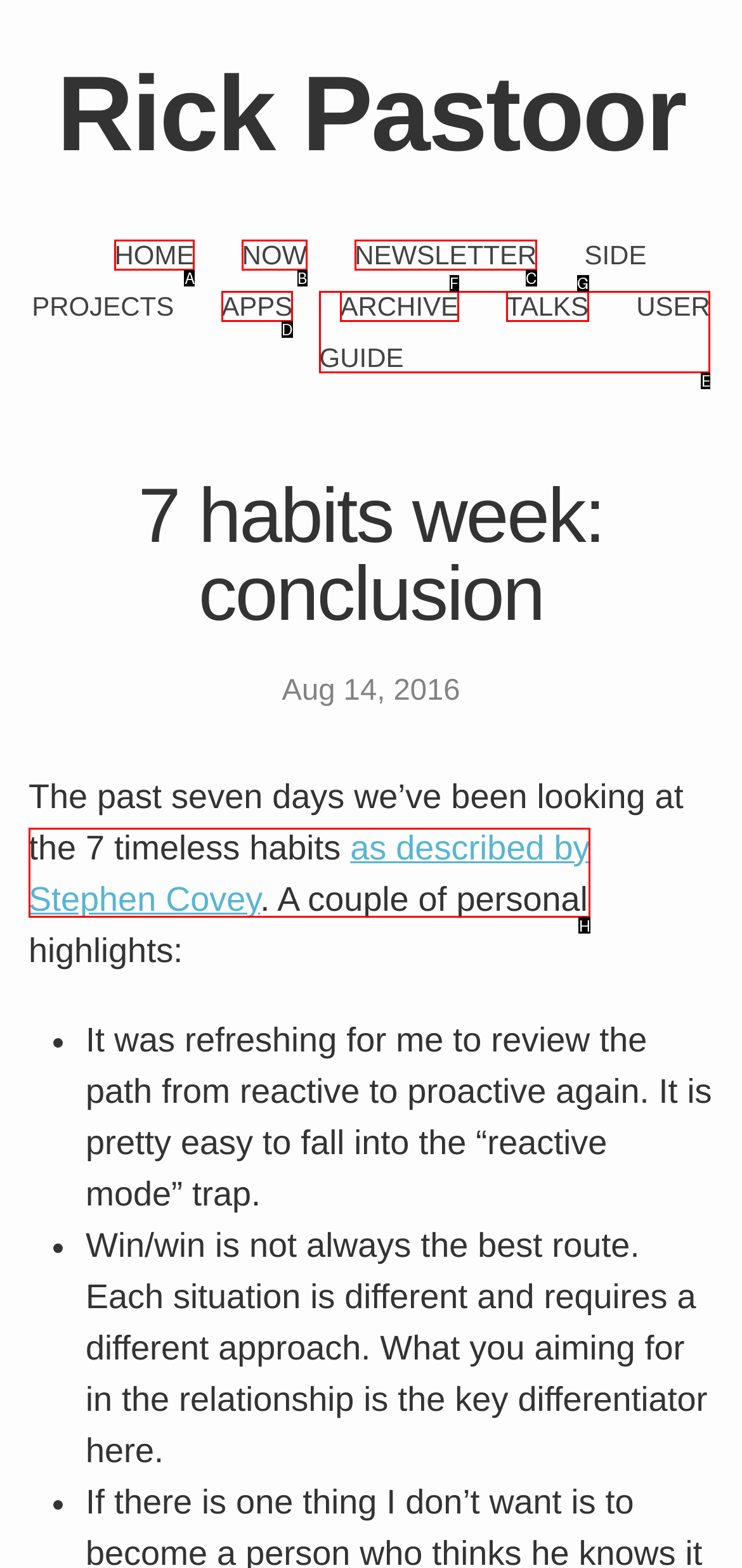Which HTML element matches the description: Home the best? Answer directly with the letter of the chosen option.

A